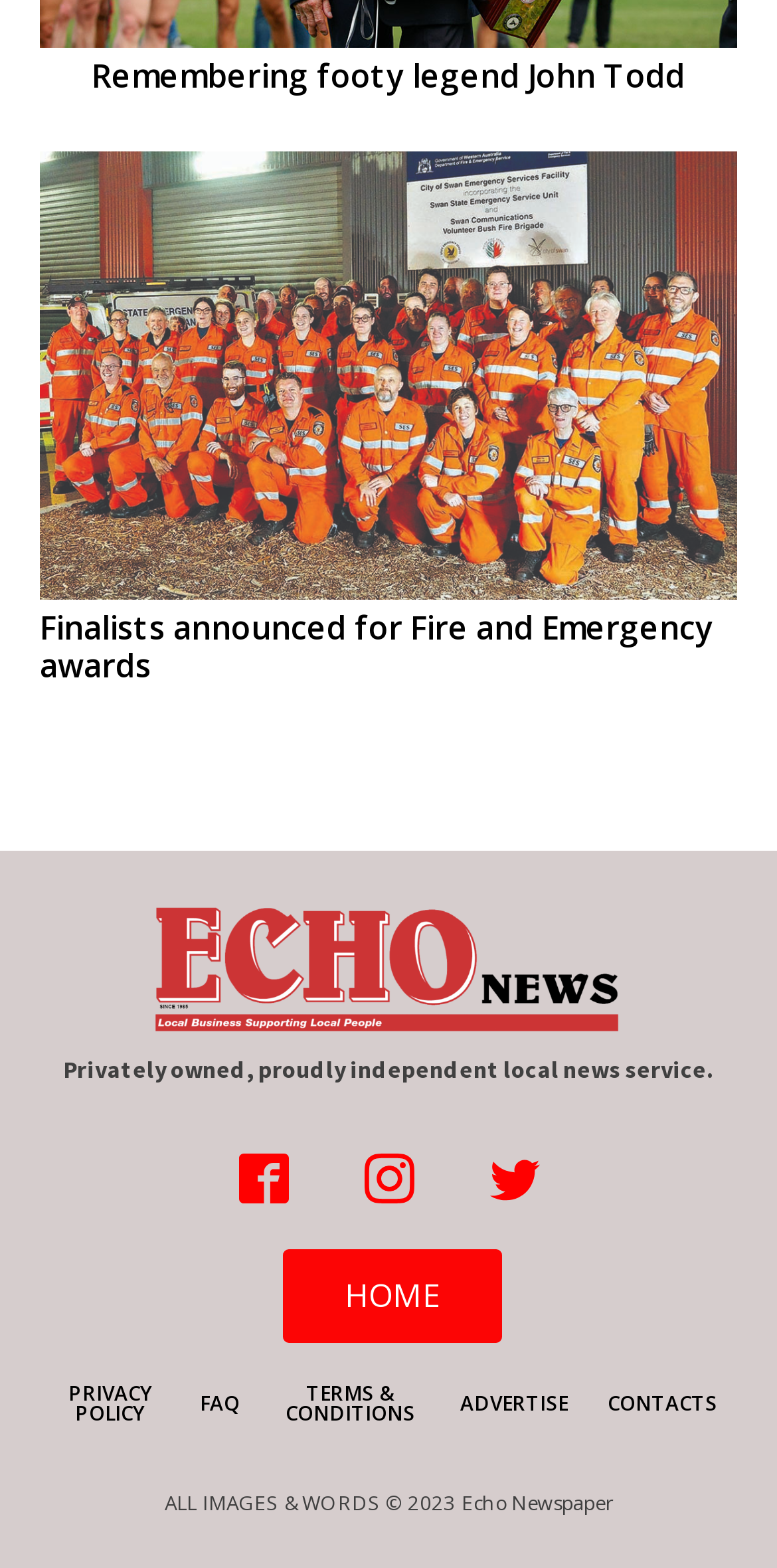Please specify the bounding box coordinates of the clickable region necessary for completing the following instruction: "Contact us". The coordinates must consist of four float numbers between 0 and 1, i.e., [left, top, right, bottom].

[0.756, 0.885, 0.949, 0.905]